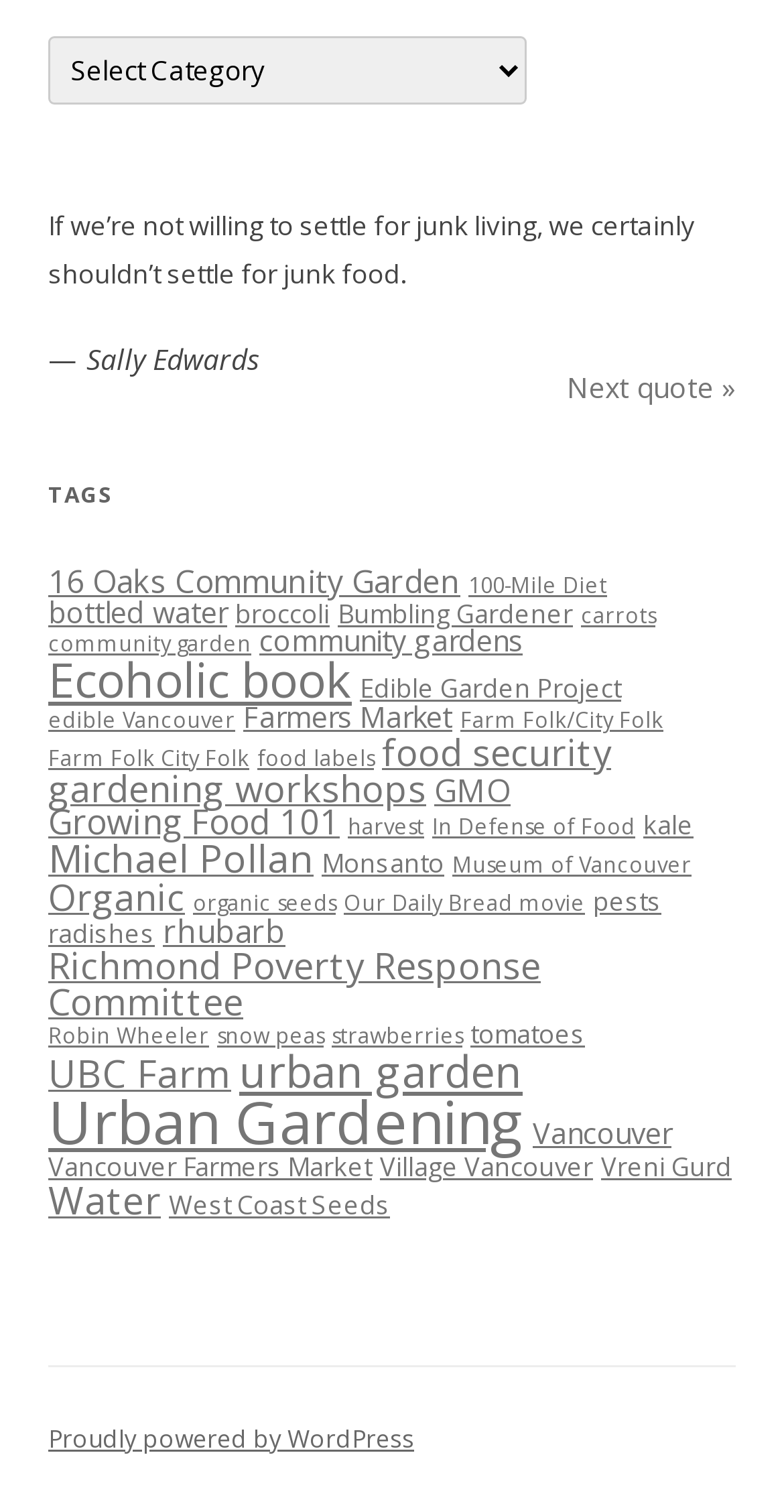Find and specify the bounding box coordinates that correspond to the clickable region for the instruction: "Check the 'Urban Gardening' category".

[0.062, 0.716, 0.669, 0.769]